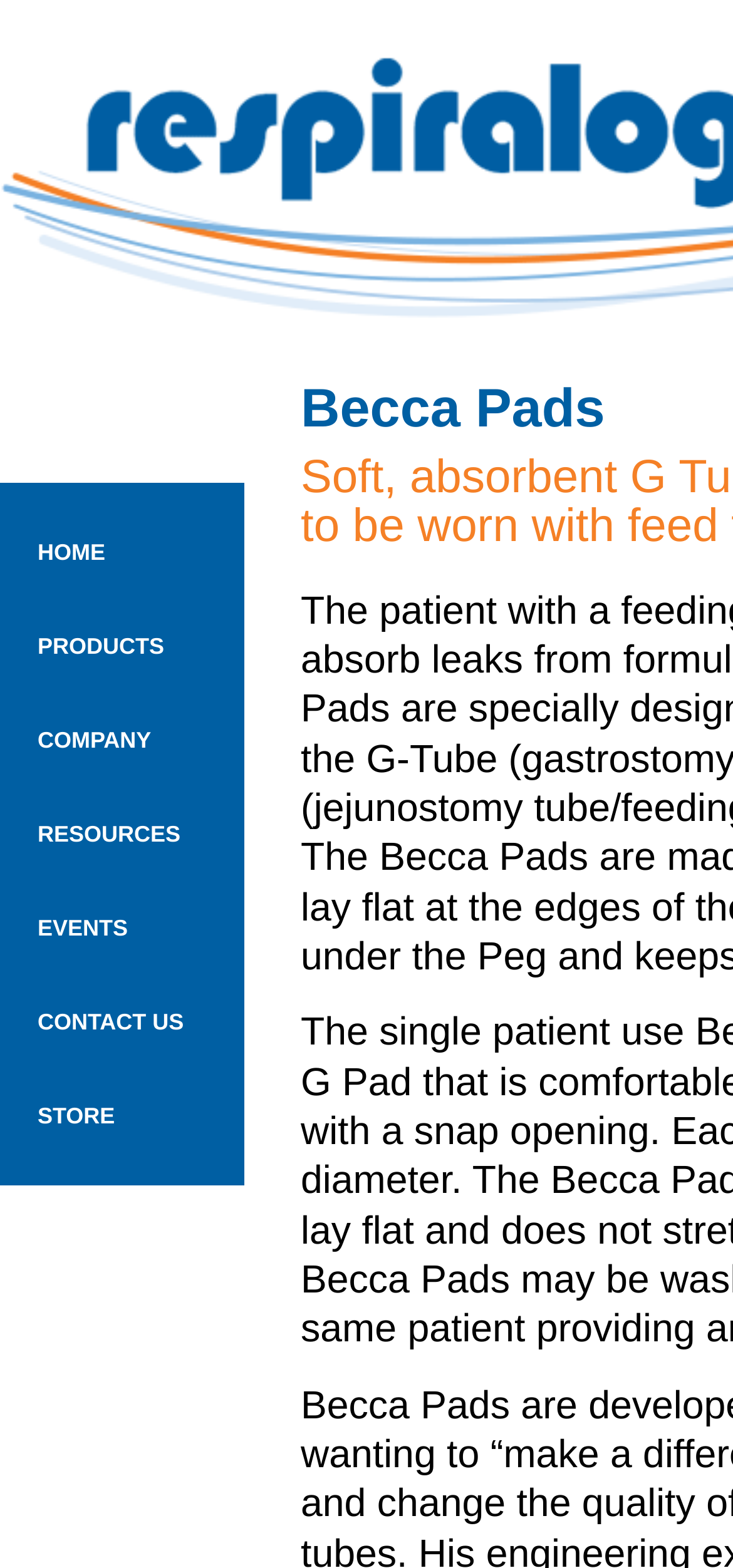Answer the question using only one word or a concise phrase: How many links are on the top left?

7